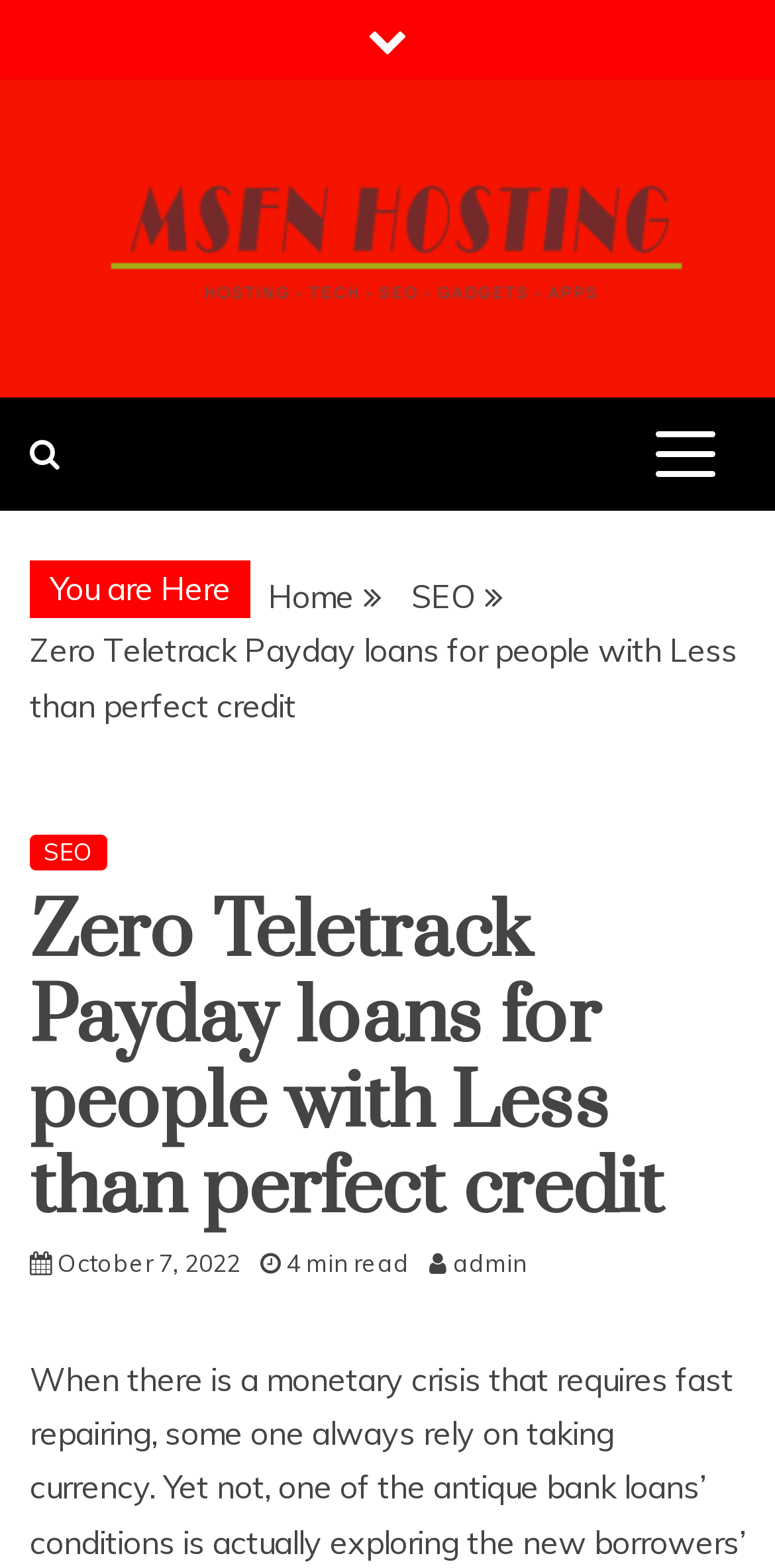Please determine the bounding box coordinates for the UI element described as: "parent_node: MSFN Hosting".

[0.115, 0.089, 0.885, 0.216]